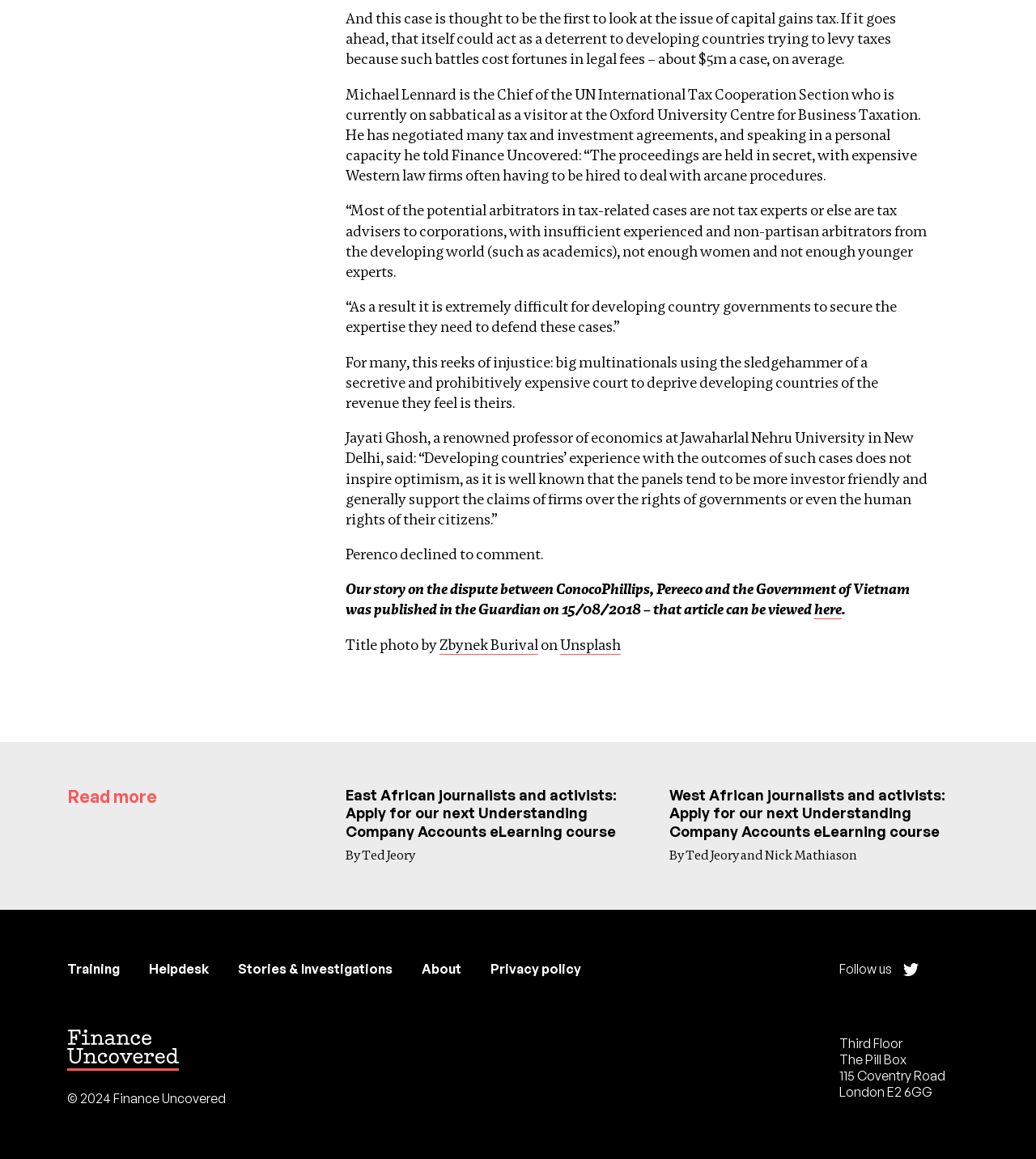Please give a one-word or short phrase response to the following question: 
What is the name of the professor quoted in the article?

Jayati Ghosh